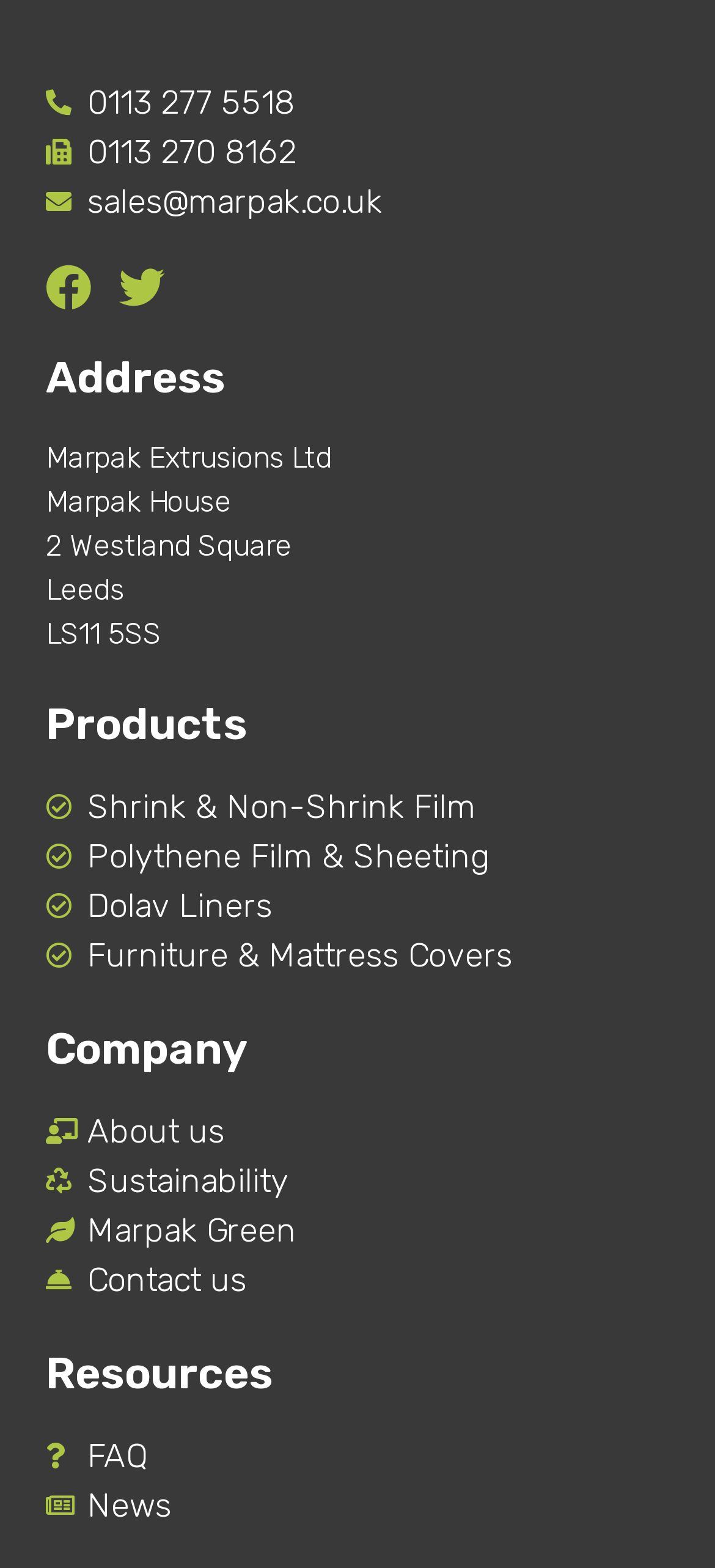Identify the bounding box for the given UI element using the description provided. Coordinates should be in the format (top-left x, top-left y, bottom-right x, bottom-right y) and must be between 0 and 1. Here is the description: Polythene Film & Sheeting

[0.064, 0.531, 0.987, 0.562]